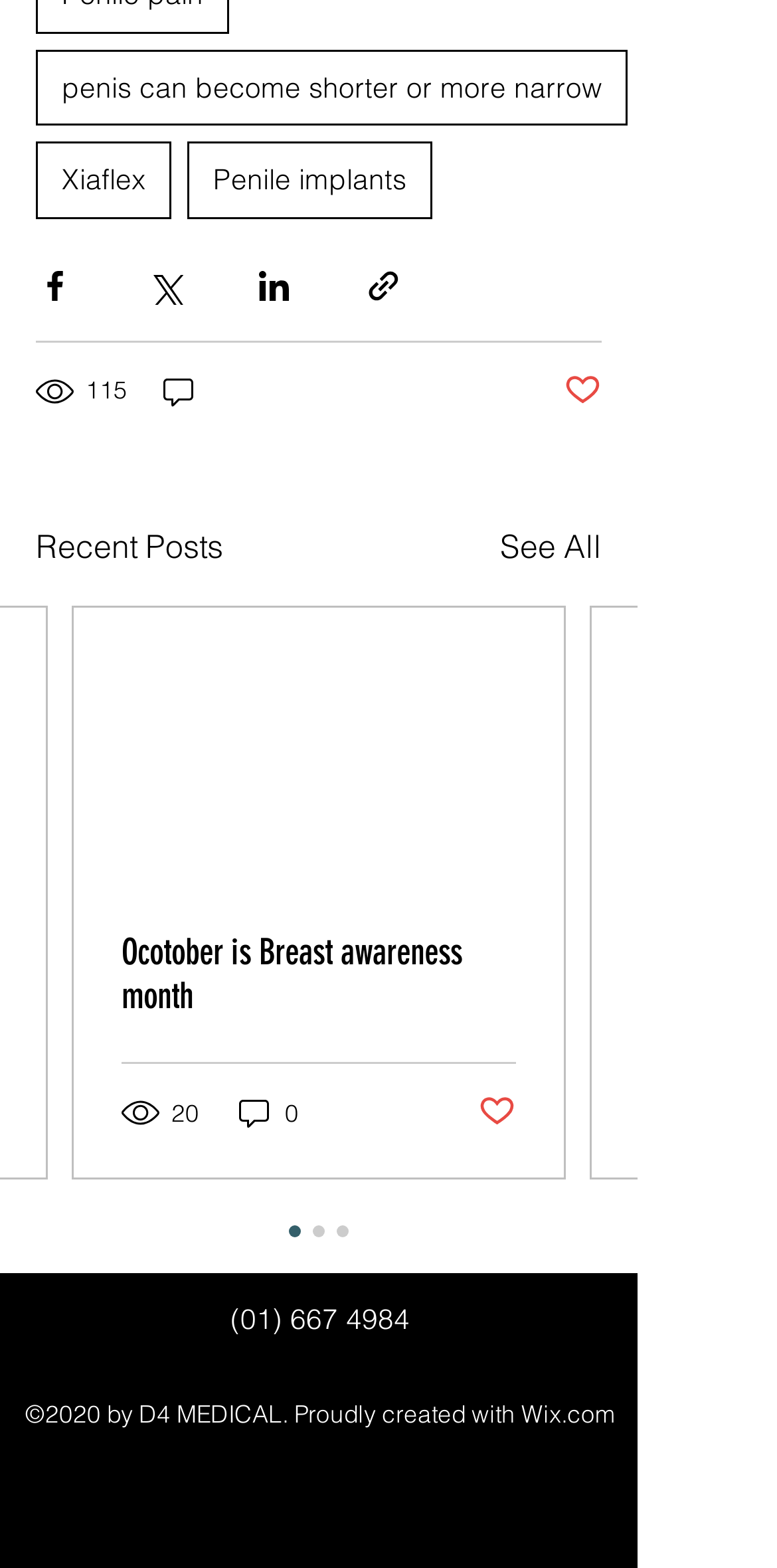Give a concise answer using one word or a phrase to the following question:
How many views does the first post have?

115 views